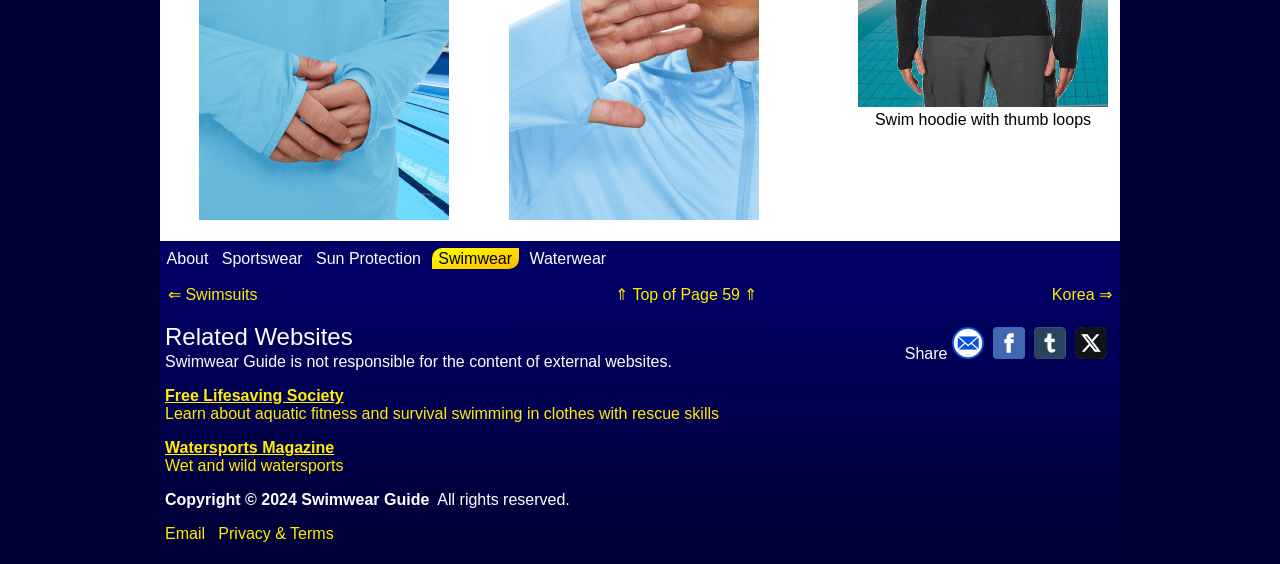Answer the following in one word or a short phrase: 
What is the purpose of the 'Related Websites' section?

To provide external resources